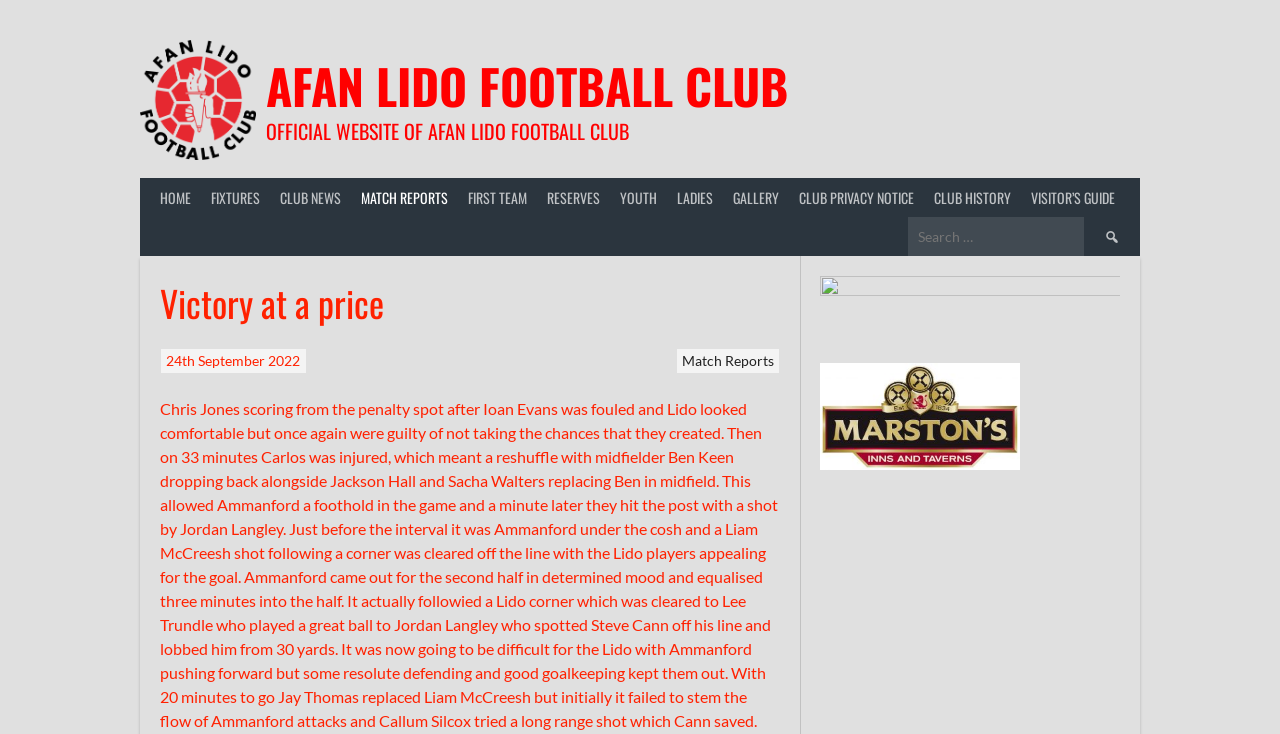Please find the top heading of the webpage and generate its text.

AFAN LIDO FOOTBALL CLUB